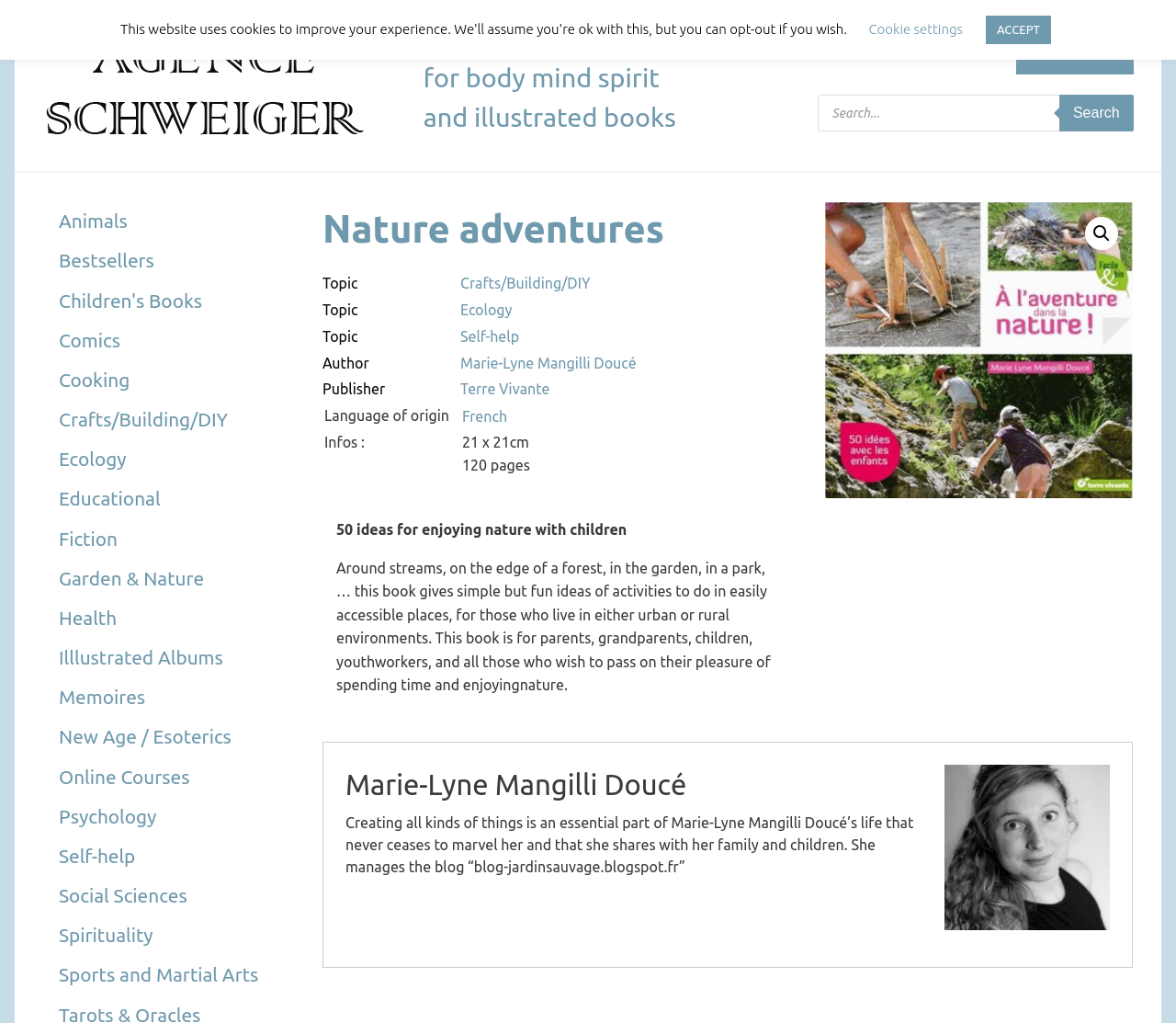What is the name of the author?
From the image, respond using a single word or phrase.

Marie-Lyne Mangilli Doucé